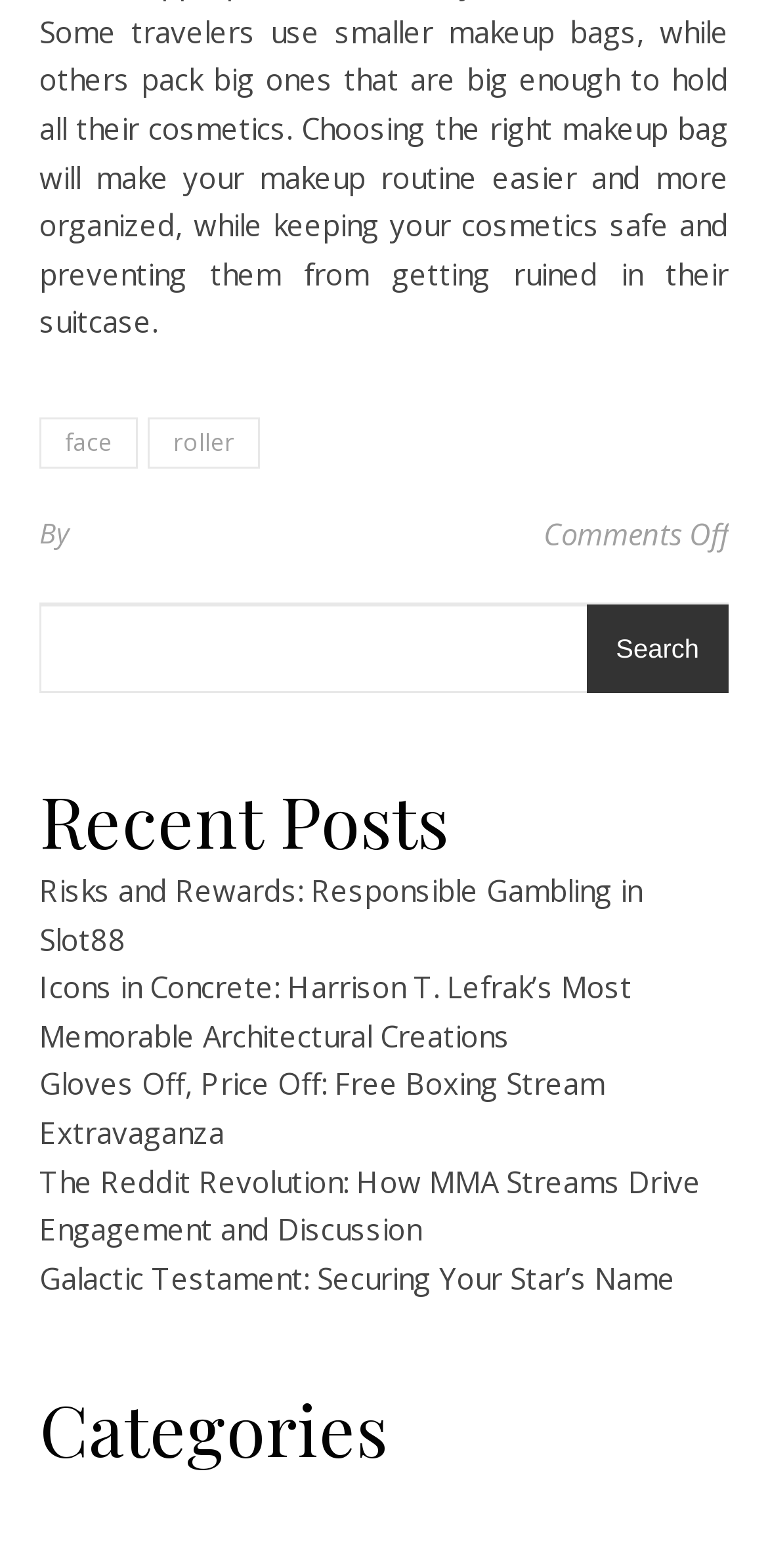Provide the bounding box coordinates of the HTML element this sentence describes: "parent_node: Search name="s"". The bounding box coordinates consist of four float numbers between 0 and 1, i.e., [left, top, right, bottom].

[0.051, 0.385, 0.949, 0.442]